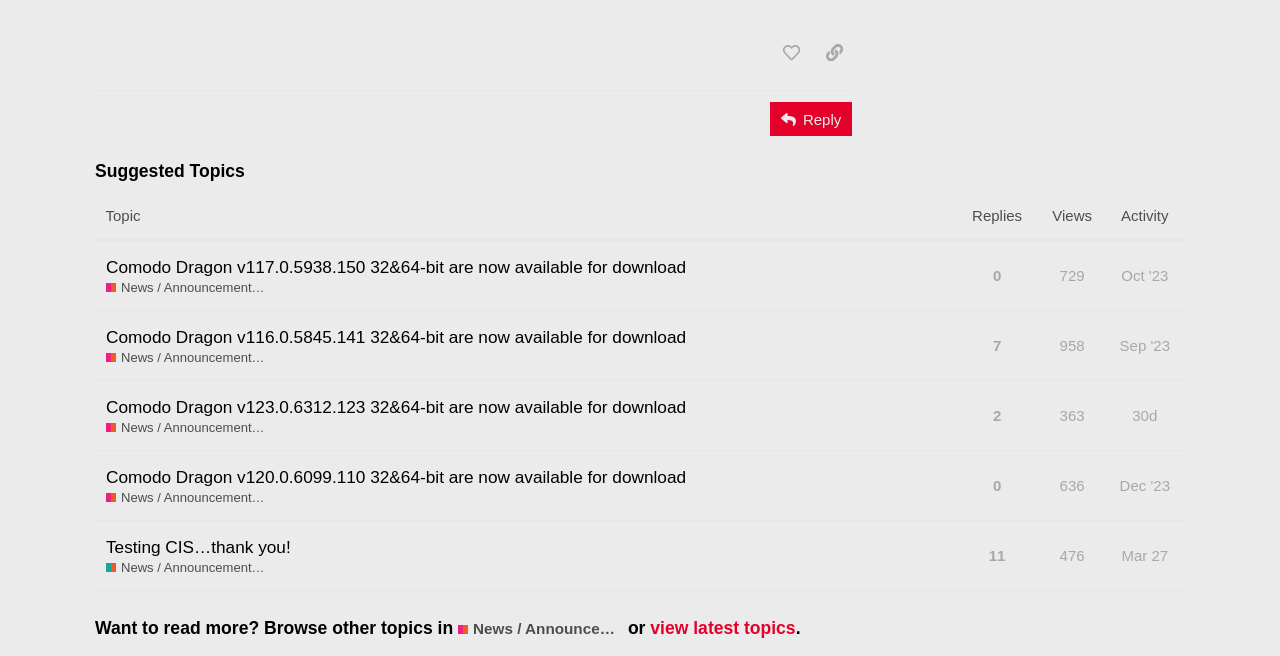Based on the description "title="like this post"", find the bounding box of the specified UI element.

[0.604, 0.055, 0.633, 0.107]